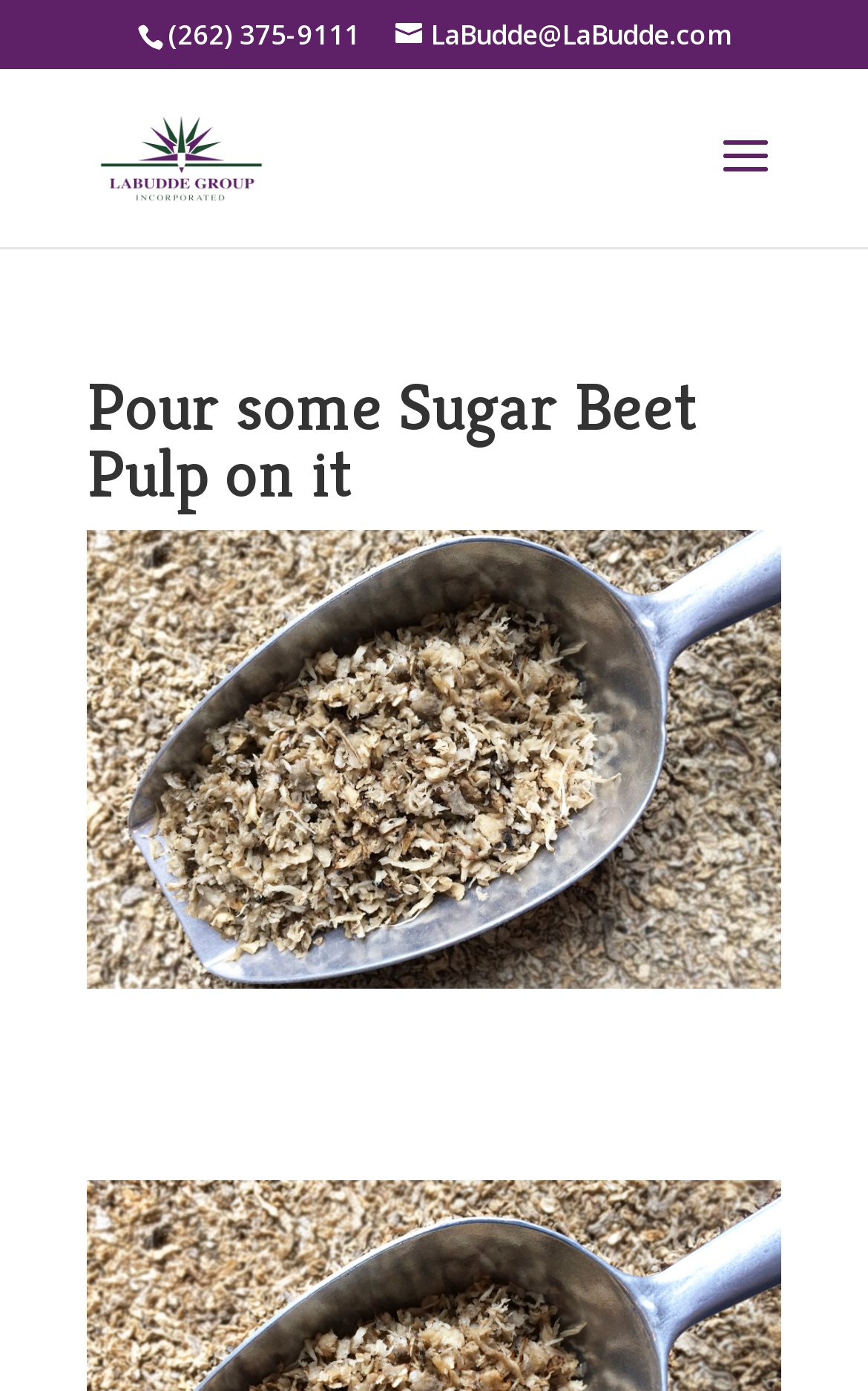Identify the first-level heading on the webpage and generate its text content.

Pour some Sugar Beet Pulp on it